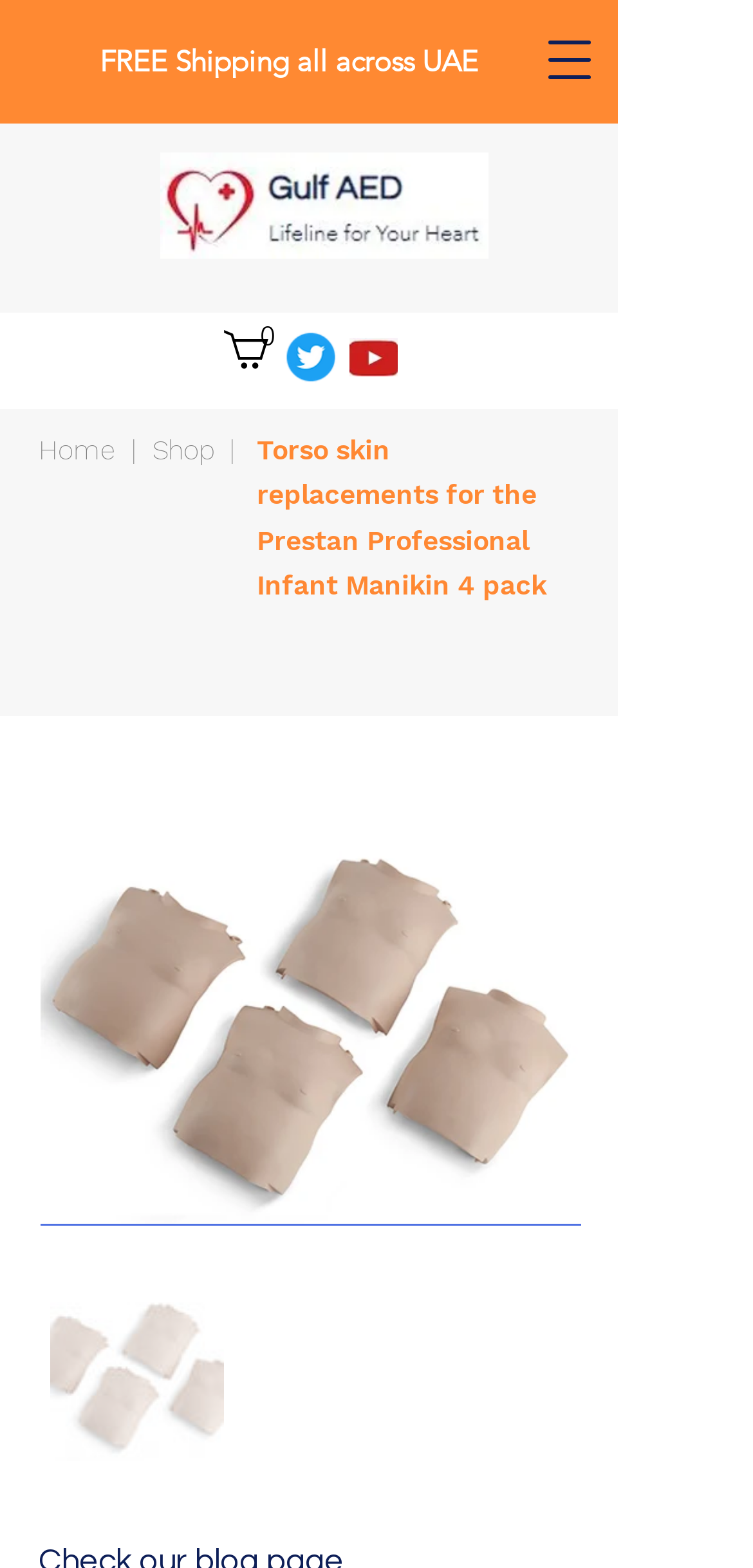How many social media links are present?
Look at the image and construct a detailed response to the question.

I counted the number of social media links by looking at the link elements with icon images, specifically the 'twitter-icon-Image' and 'Youtube icon image' links, which indicates the presence of two social media links.